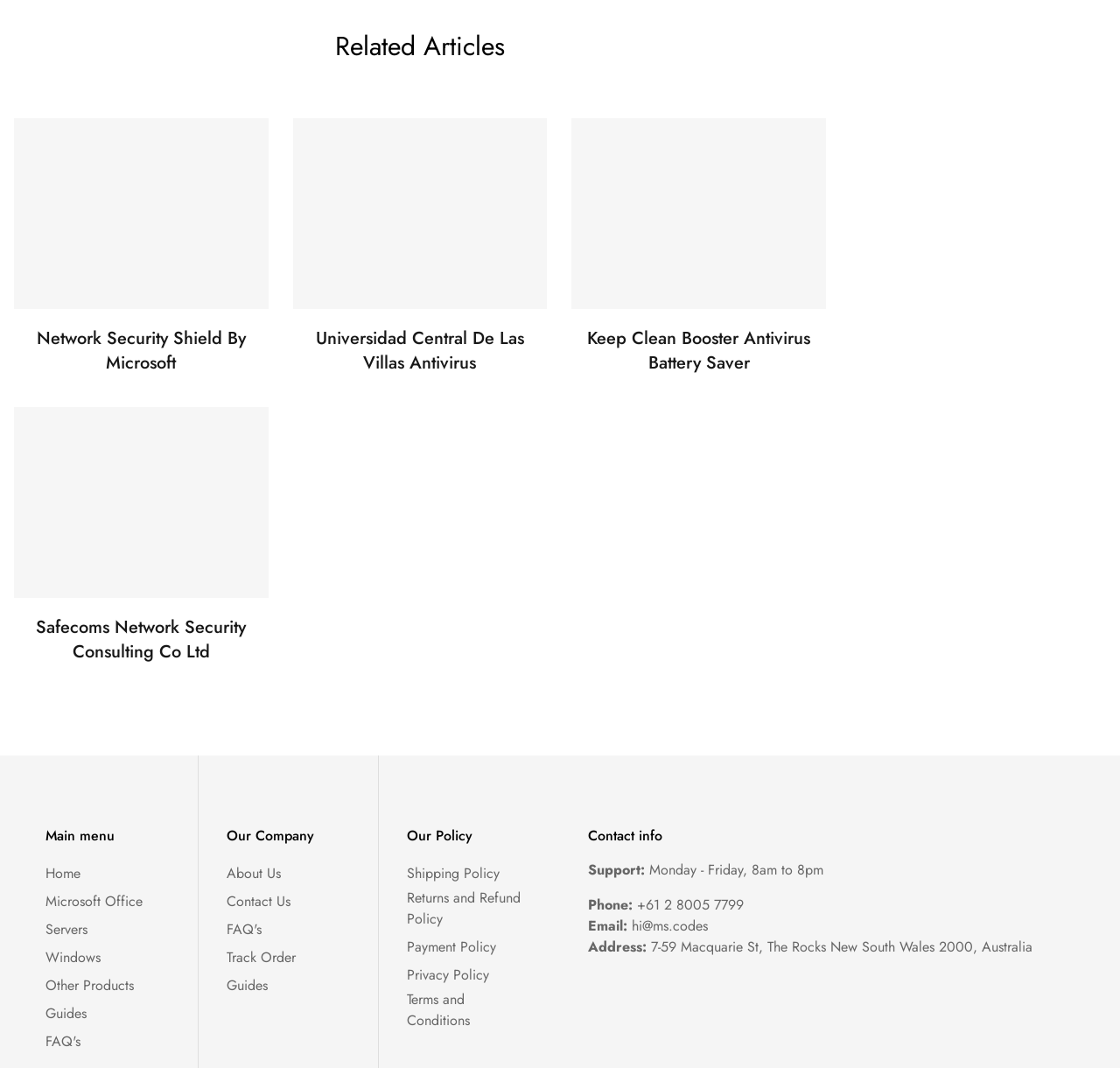Please indicate the bounding box coordinates of the element's region to be clicked to achieve the instruction: "Click on the 'Home' link". Provide the coordinates as four float numbers between 0 and 1, i.e., [left, top, right, bottom].

[0.041, 0.808, 0.072, 0.828]